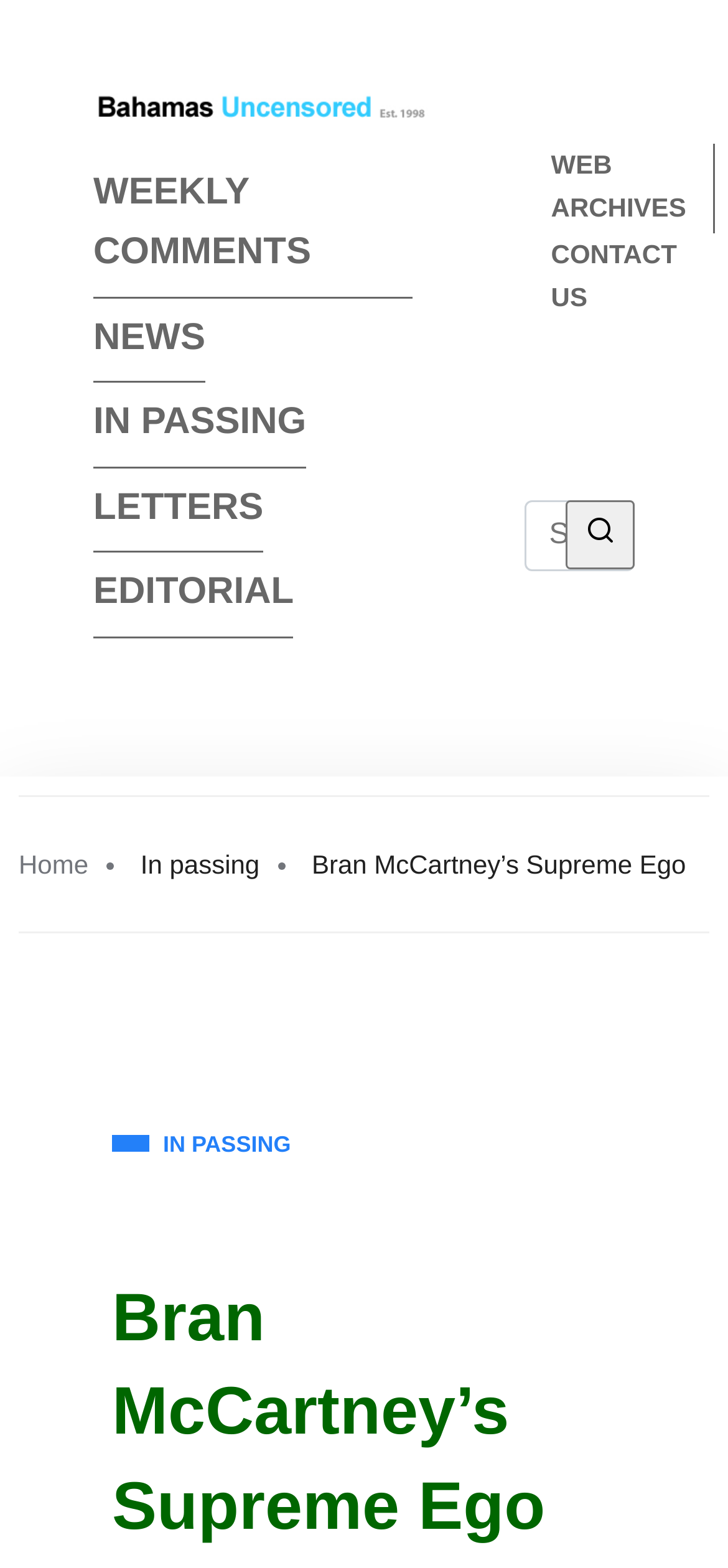Locate the bounding box coordinates of the element I should click to achieve the following instruction: "Go to news page".

[0.128, 0.196, 0.282, 0.244]